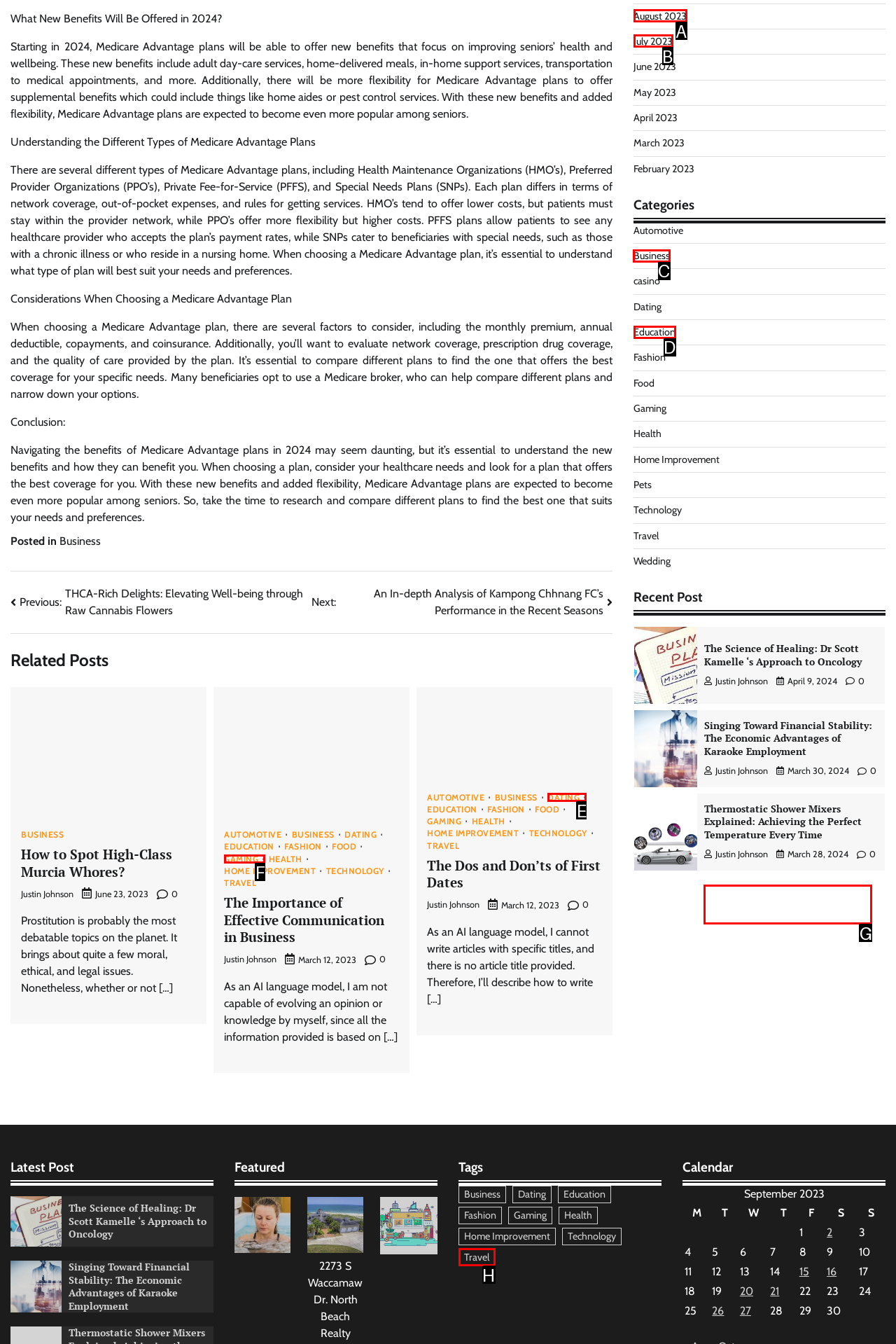Which option should be clicked to execute the following task: Explore the 'Business' category? Respond with the letter of the selected option.

C